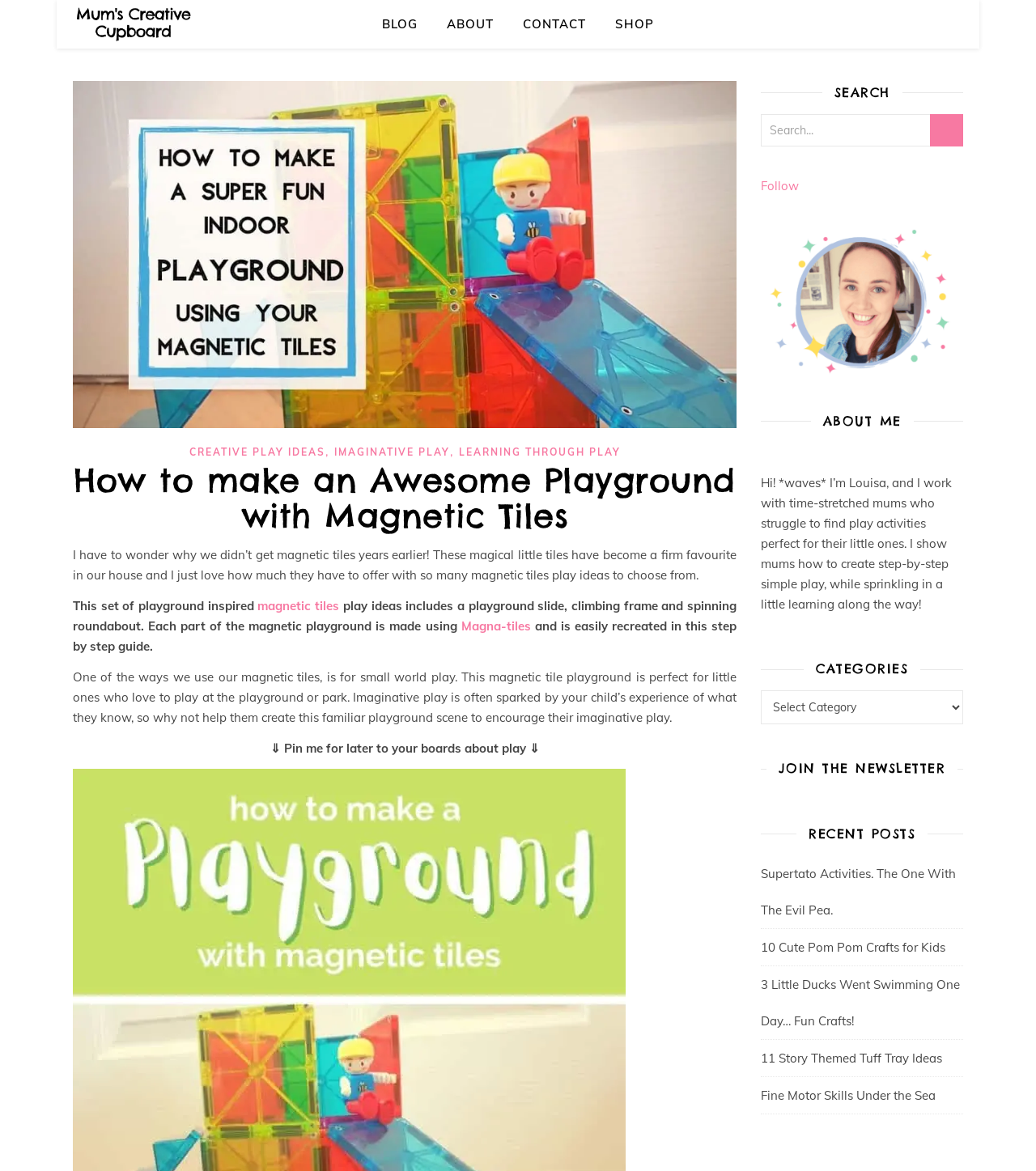Please find the bounding box coordinates of the element's region to be clicked to carry out this instruction: "Click the 'BLOG' link".

[0.369, 0.0, 0.416, 0.041]